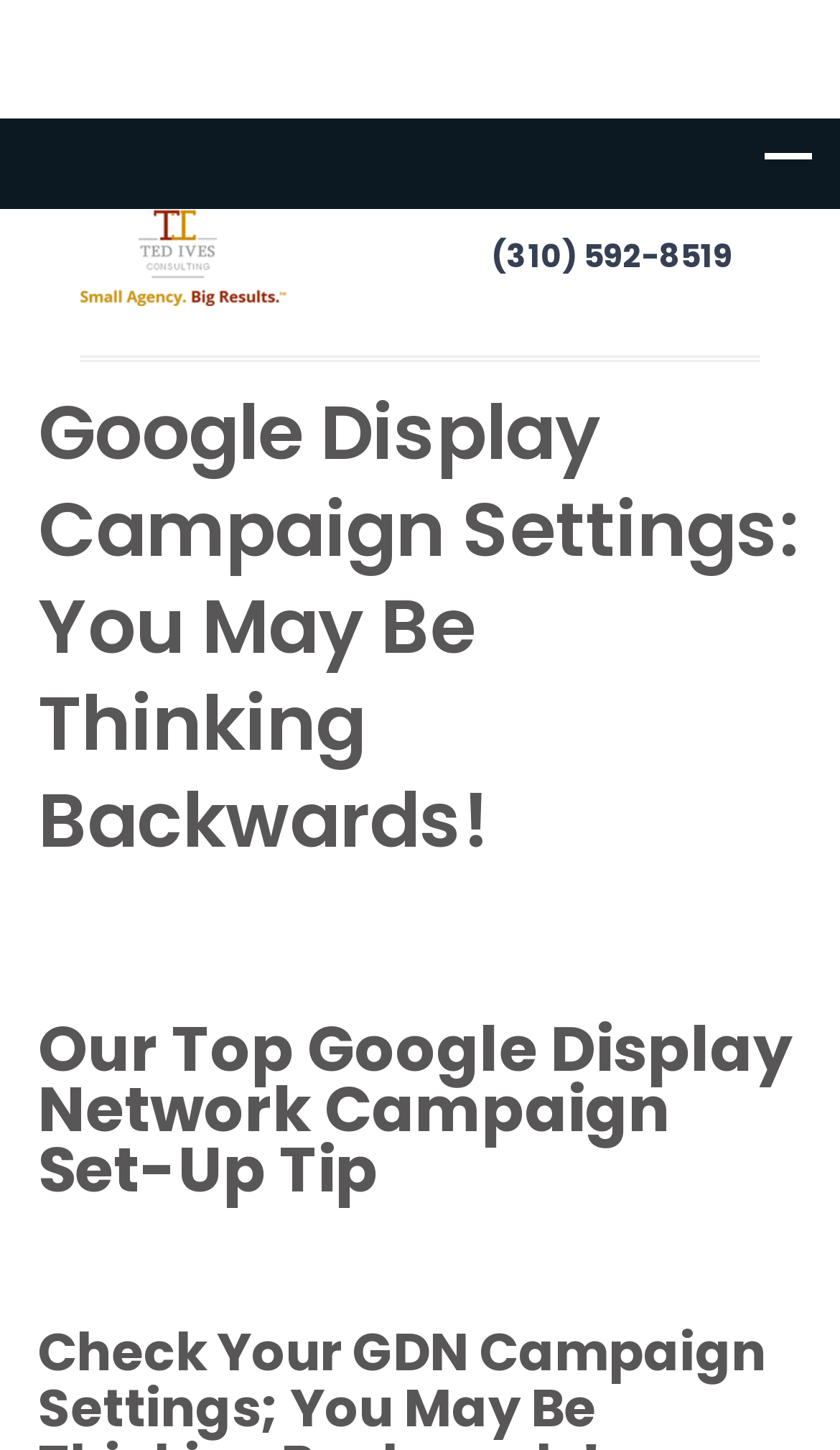Locate the primary heading on the webpage and return its text.

Google Display Campaign Settings: You May Be Thinking Backwards!